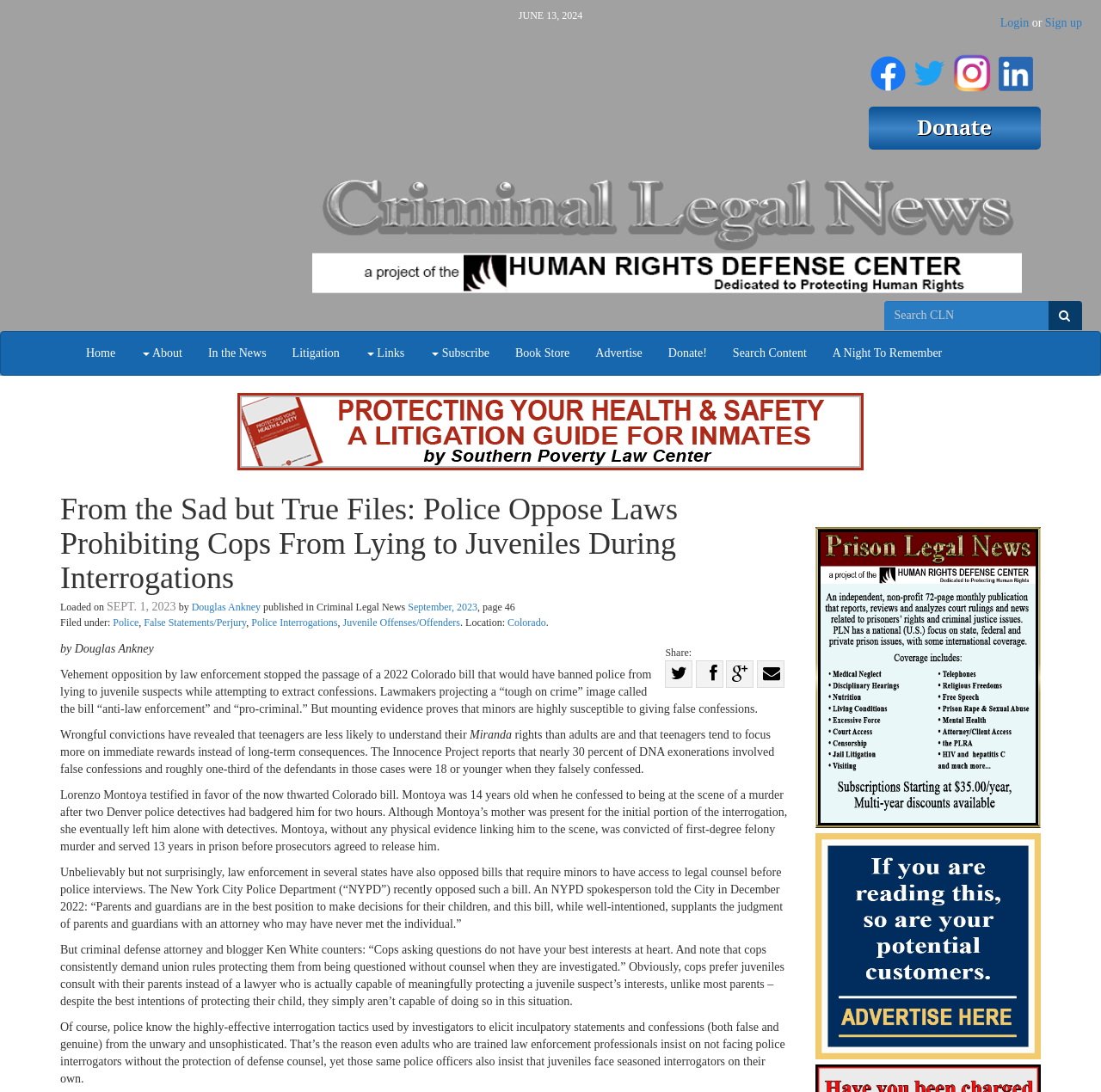Identify the bounding box coordinates of the area you need to click to perform the following instruction: "Share on Twitter".

[0.604, 0.605, 0.629, 0.63]